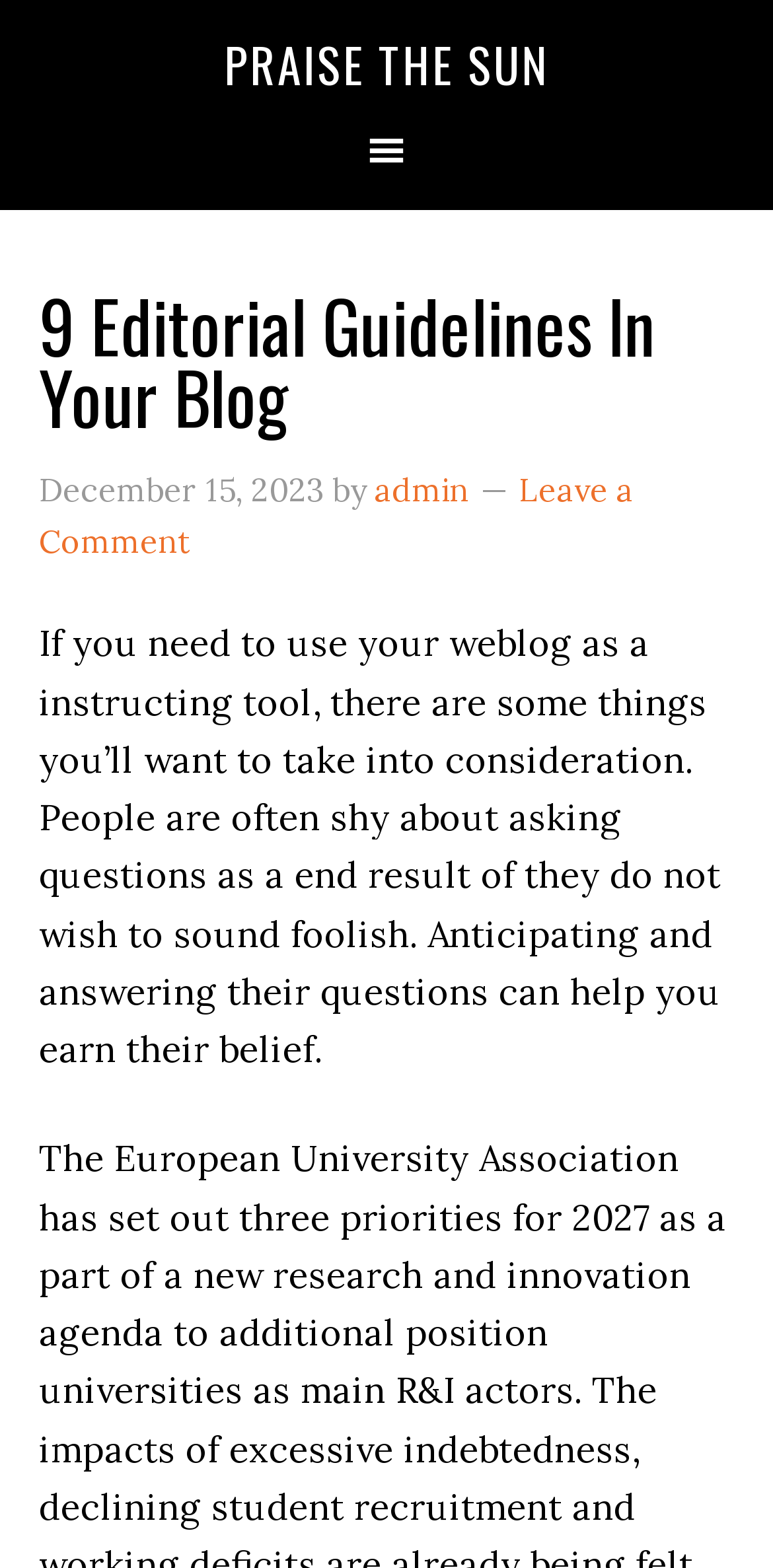Offer a detailed explanation of the webpage layout and contents.

The webpage is about "9 Editorial Guidelines In Your Blog". At the top-left corner, there is a navigation menu labeled "Main". Within this menu, there is a header section that spans almost the entire width of the page. The header section contains the title "9 Editorial Guidelines In Your Blog" in a prominent heading, followed by the date "December 15, 2023" and the author "admin". 

To the right of the date and author, there is a link labeled "Leave a Comment". Below the header section, there is a block of text that discusses the importance of anticipating and answering readers' questions in a blog. This text is positioned near the top of the page, taking up about half of the page's height.

At the top of the page, near the center, there is a link labeled "PRAISE THE SUN". This link is positioned above the navigation menu.